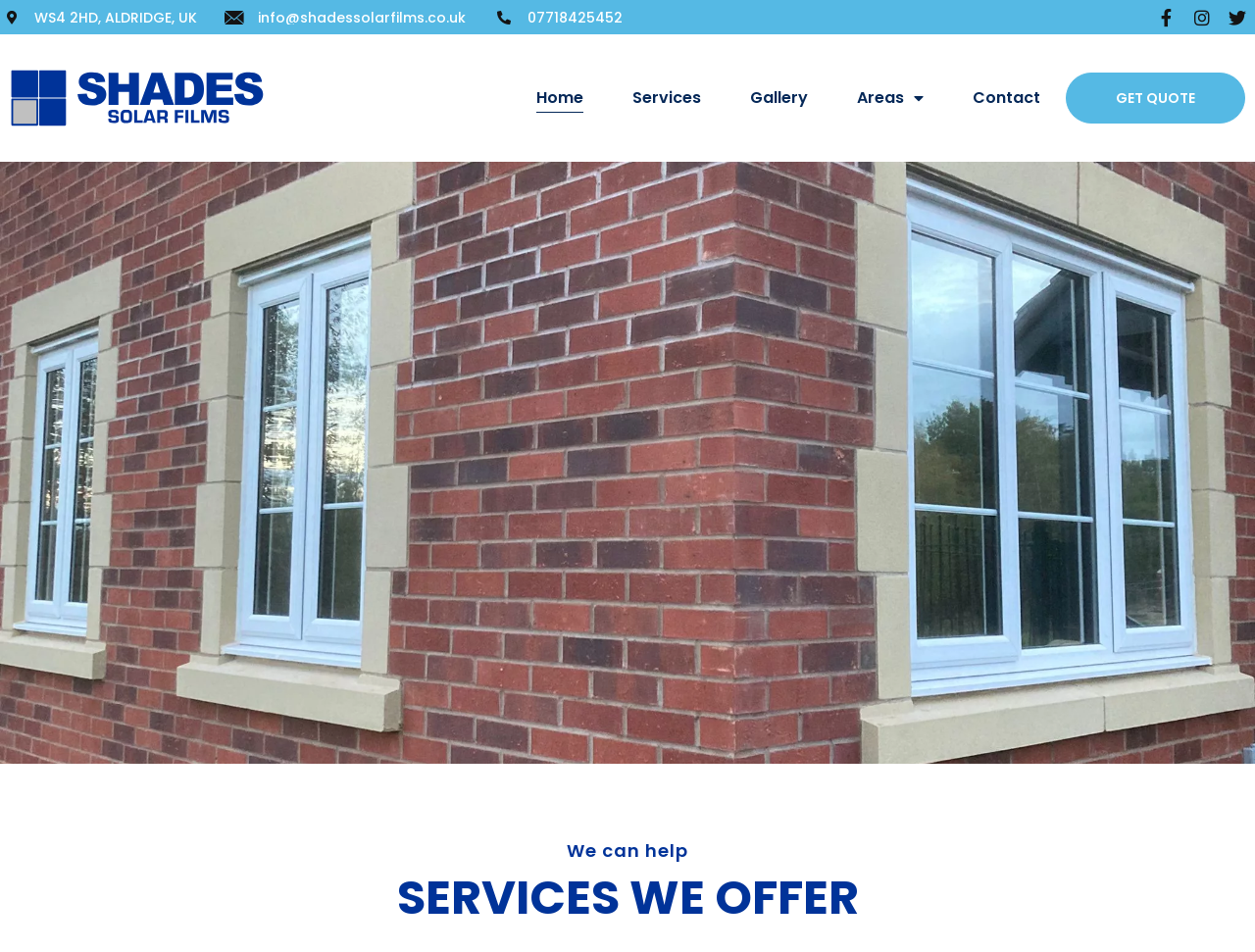What is the company's phone number?
Provide a detailed answer to the question, using the image to inform your response.

I found the phone number by looking at the top section of the webpage, where the company's contact information is displayed. The phone number is listed as '07718425452'.